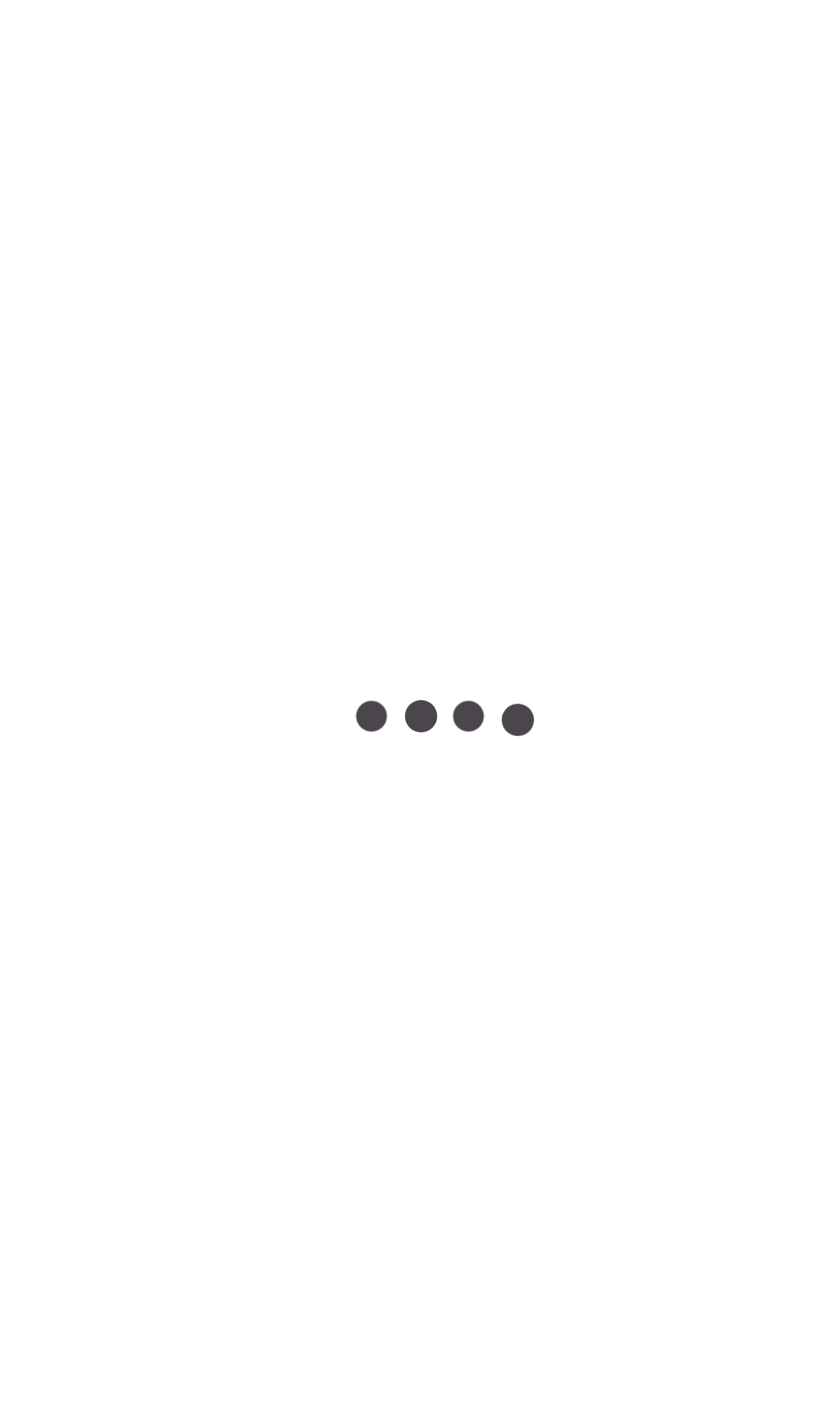Answer the following query concisely with a single word or phrase:
How many main categories are listed?

7